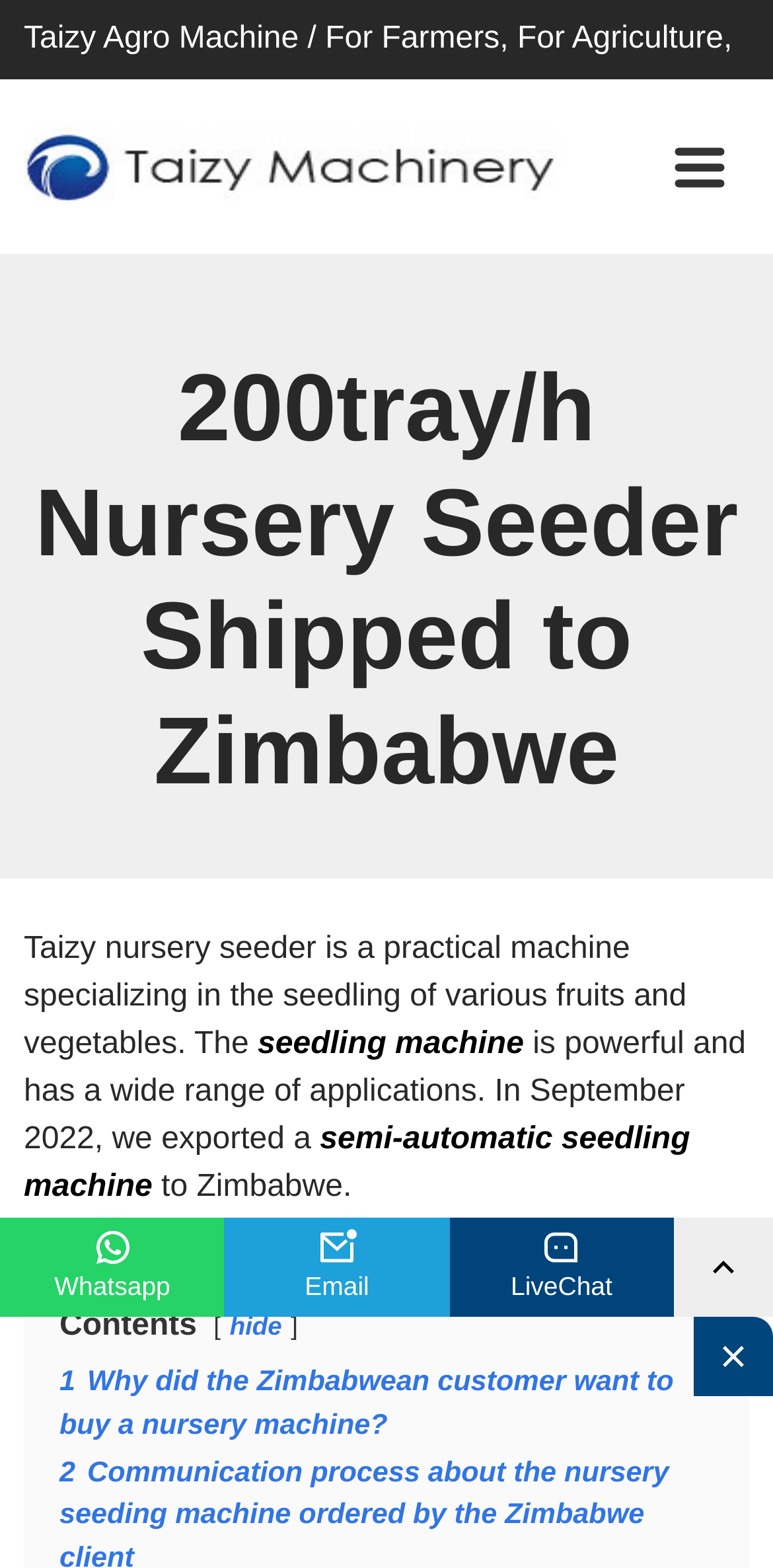Determine the bounding box coordinates of the clickable element to achieve the following action: 'Click the Whatsapp button'. Provide the coordinates as four float values between 0 and 1, formatted as [left, top, right, bottom].

[0.0, 0.777, 0.291, 0.84]